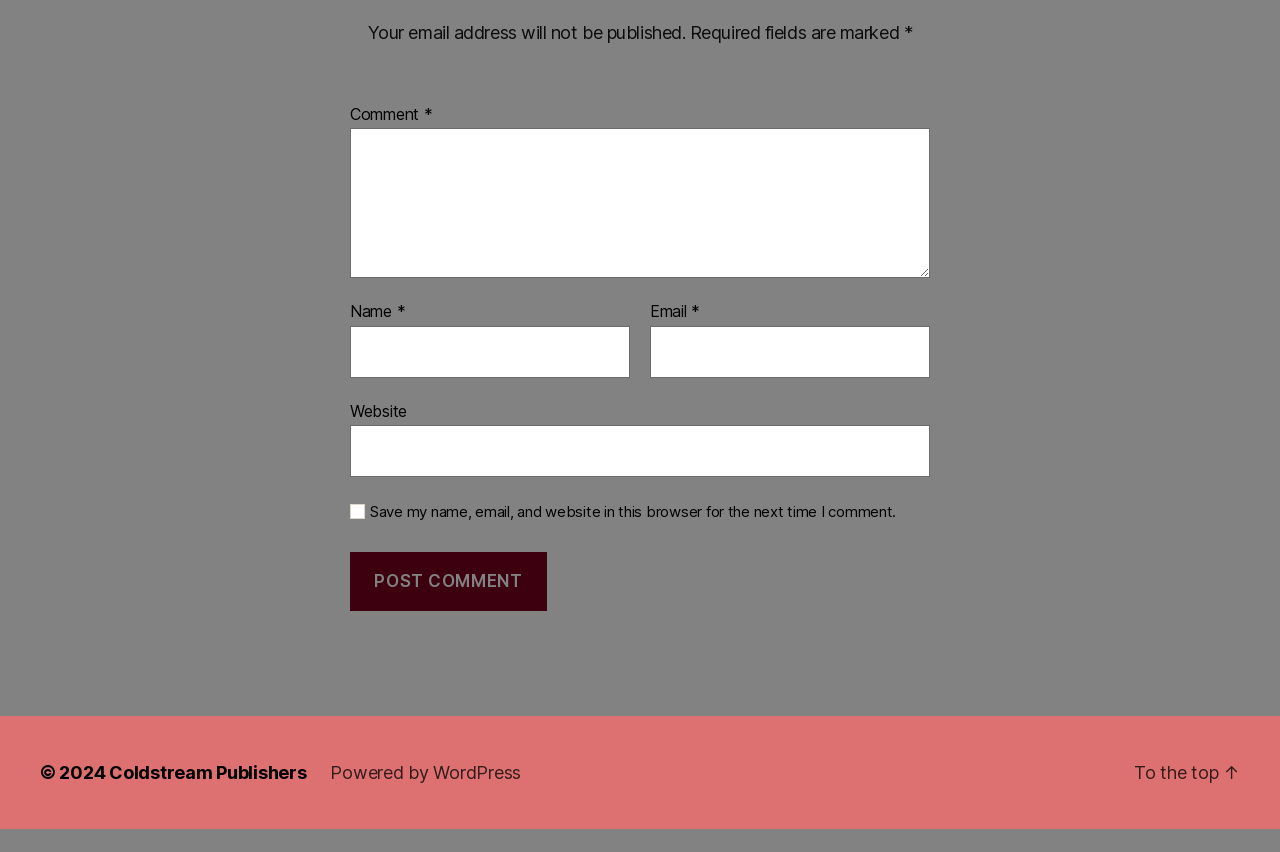Review the image closely and give a comprehensive answer to the question: How many text fields are there in the comment form?

The comment form includes four text fields: Comment, Name, Email, and Website. These fields are used to collect information from the user before submitting the comment.